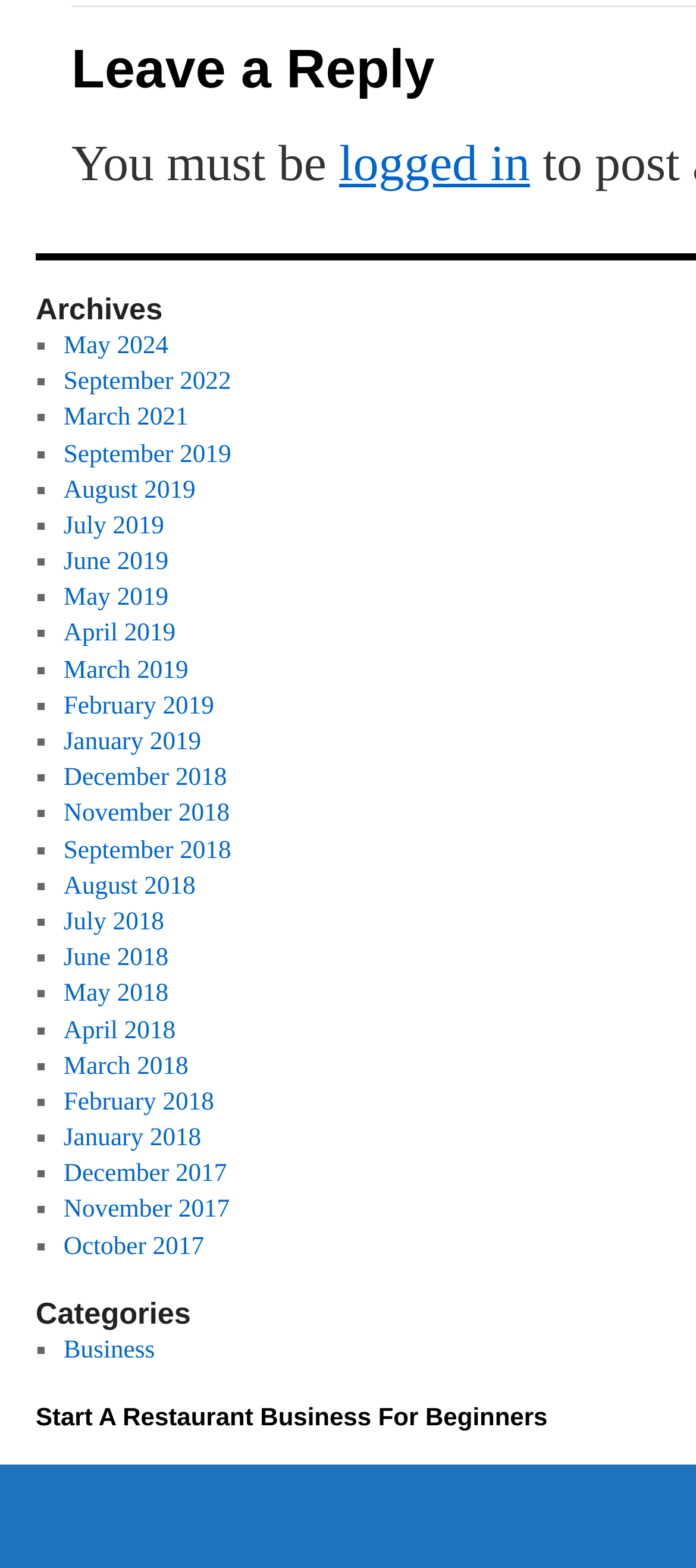Answer the question below using just one word or a short phrase: 
How are the months in the archives section organized?

Chronologically